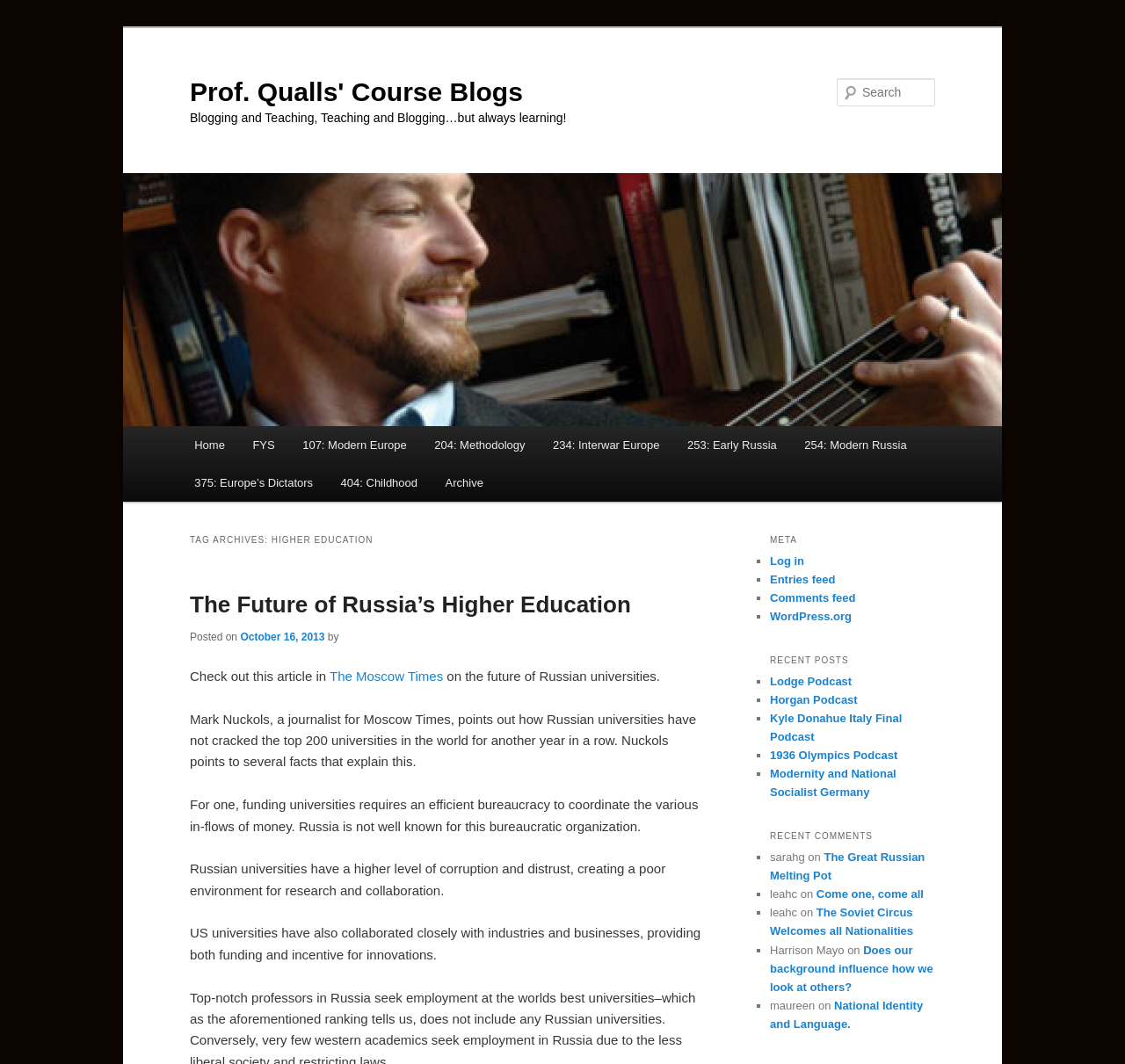Find the bounding box coordinates for the UI element that matches this description: "National Identity and Language.".

[0.684, 0.939, 0.82, 0.969]